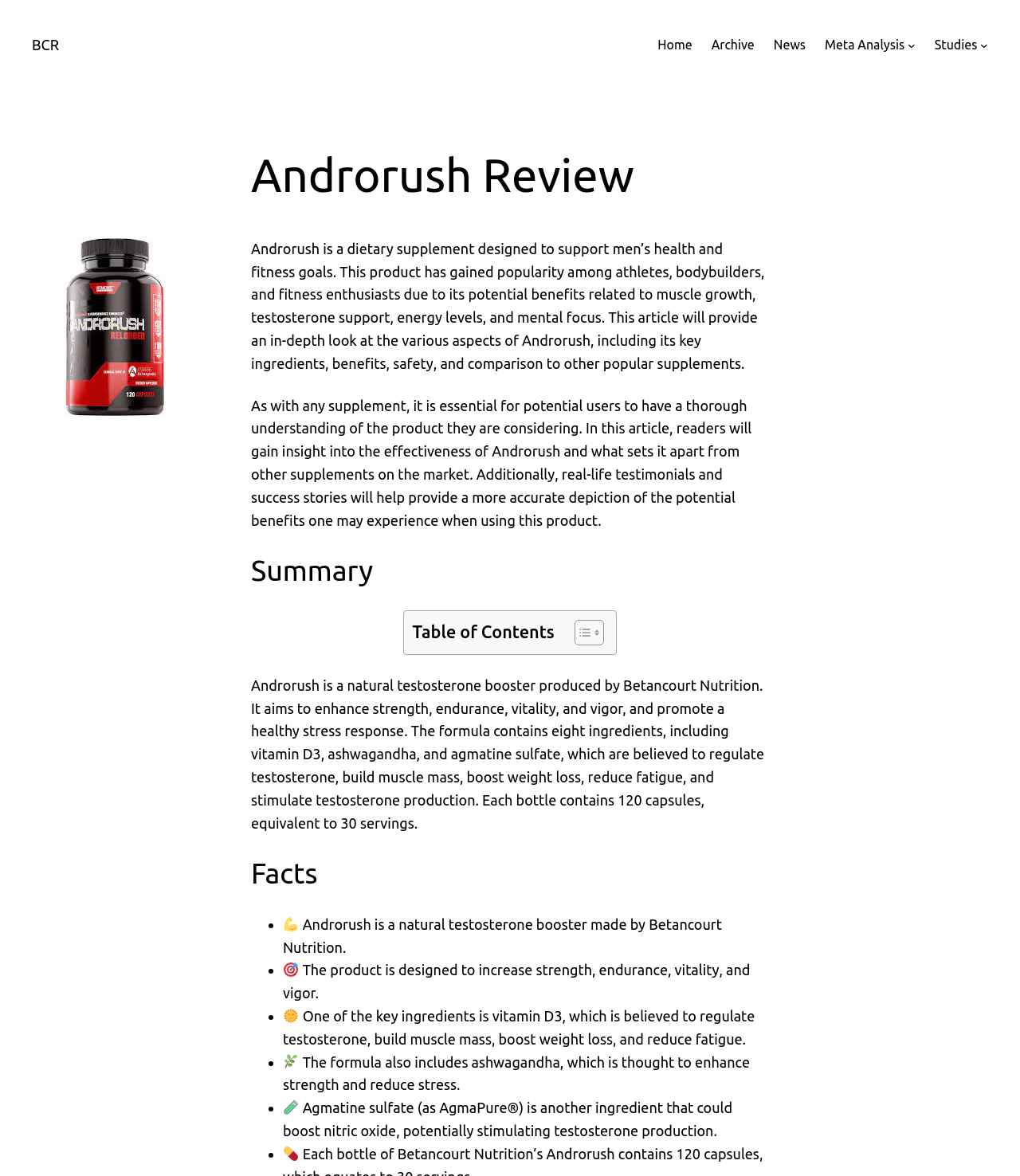Locate the UI element described by Toggle and provide its bounding box coordinates. Use the format (top-left x, top-left y, bottom-right x, bottom-right y) with all values as floating point numbers between 0 and 1.

[0.551, 0.526, 0.588, 0.549]